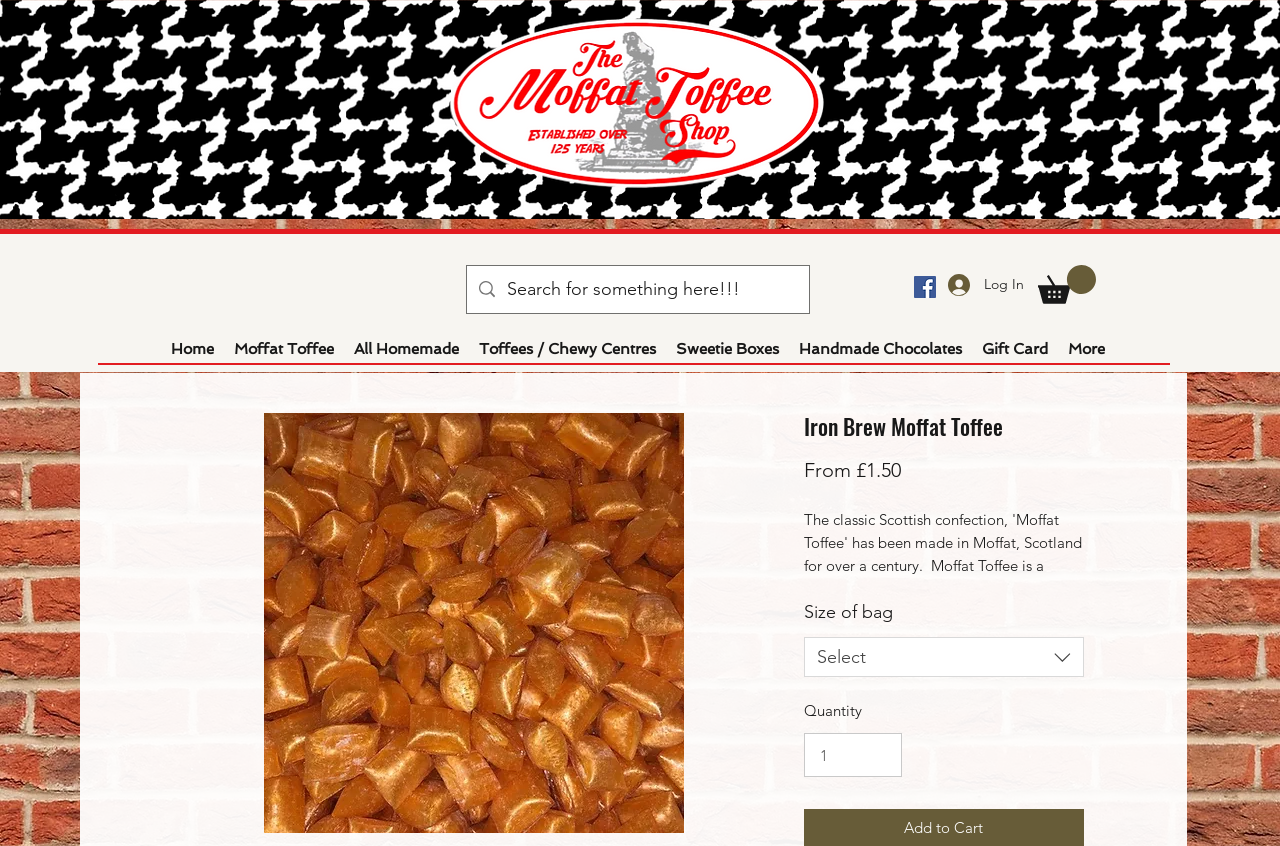Illustrate the webpage with a detailed description.

The webpage is an online shop for Moffat Toffee, a traditional Scottish confectionery. At the top left corner, there is a logo image of "NEW LOGO.png" with a navigation menu "Site" next to it, containing links to various pages such as "Home", "Moffat Toffee", "All Homemade", and more. 

On the top right corner, there is a "Log In" button with an image, and a search bar with a magnifying glass icon and a placeholder text "Search for something here!!!". Below the search bar, there is a social media link to Facebook with an image.

The main content of the page is a product page for "Iron Brew Moffat Toffee". There is a large image of the product, and a heading with the product name. Below the heading, there are details about the product, including the price "From £1.50", a dropdown list to select the size of the bag, and a field to input the quantity. 

At the very top of the page, there is a region that spans the entire width, which is likely a product widget.